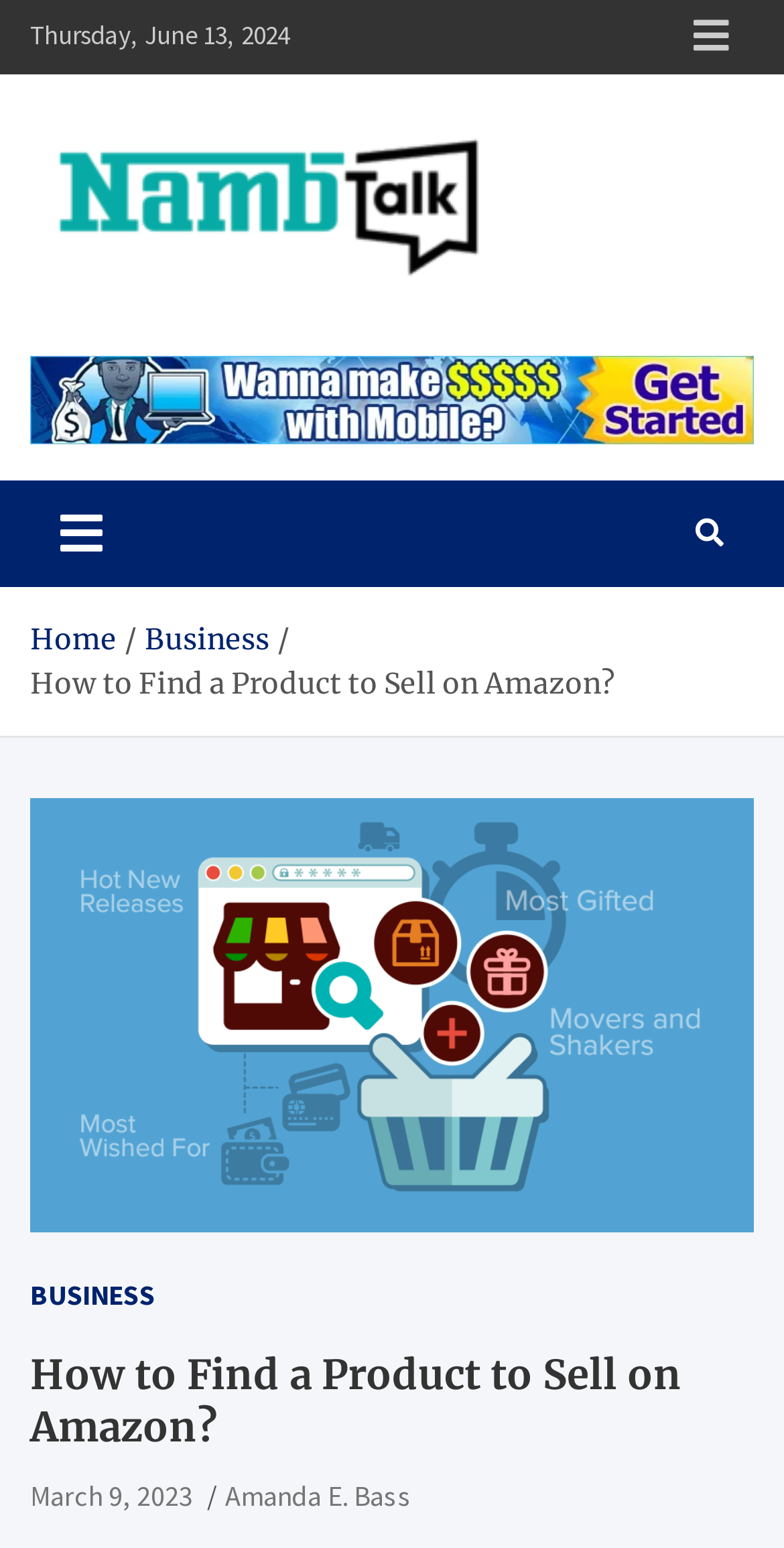What is the date of the blog post?
Answer the question based on the image using a single word or a brief phrase.

June 13, 2024